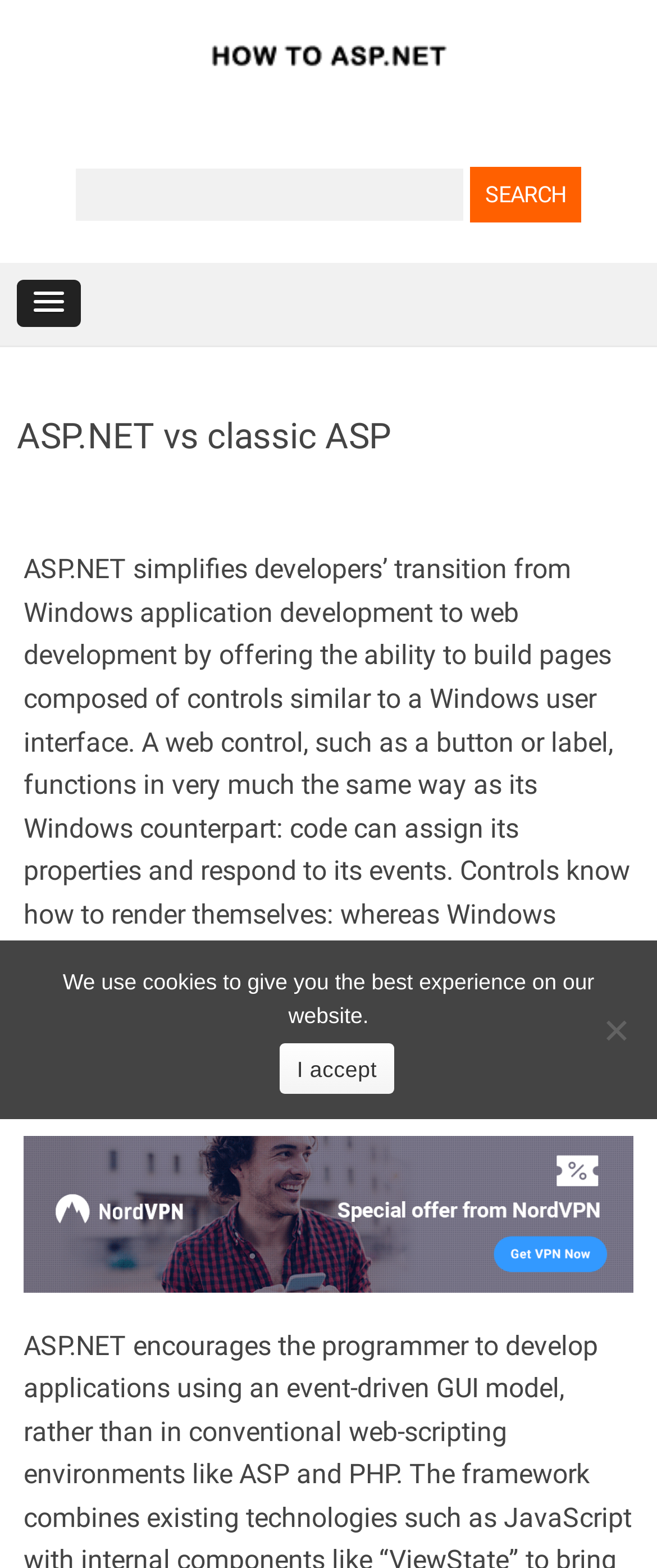Please respond in a single word or phrase: 
What is the function of a web control?

Produces HTML and JavaScript